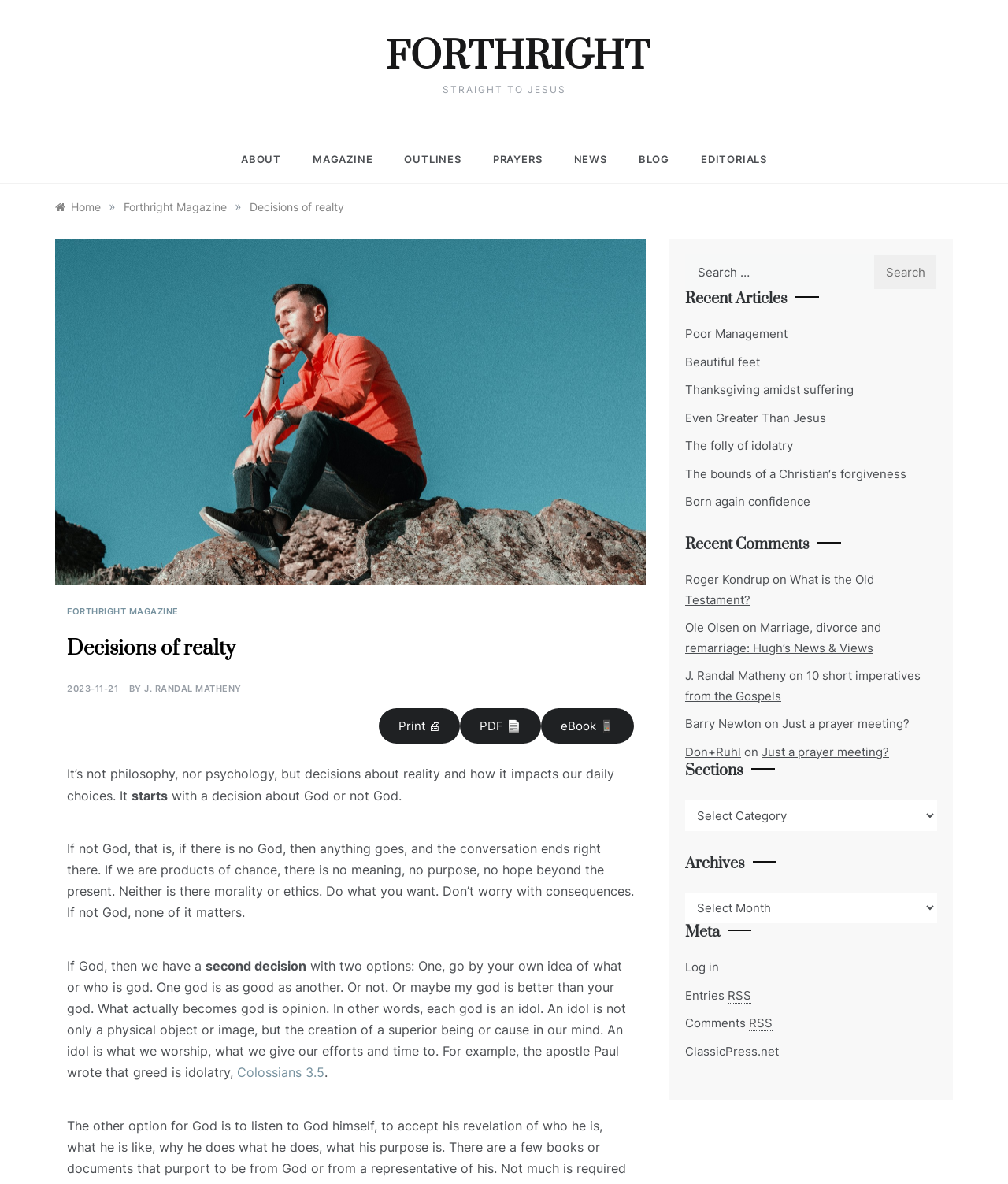Pinpoint the bounding box coordinates of the element you need to click to execute the following instruction: "Read the 'RECENT' section". The bounding box should be represented by four float numbers between 0 and 1, in the format [left, top, right, bottom].

None